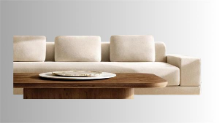Elaborate on the elements present in the image.

The image showcases a modern, elegantly designed sofa set with soft, plush cushions in a light beige color. The sofa's contemporary aesthetic is enhanced by its clean lines and minimalist structure, making it an ideal addition to any stylish living room. In front of the sofa, there is a wooden coffee table featuring a smooth surface, topped with a decorative element, possibly a tray or a simple arrangement, adding a touch of sophistication to the space. The overall composition highlights a blend of comfort and modern design, perfect for both relaxation and entertaining guests. The backdrop features a subtle gradient, further emphasizing the sofa's textures and colors.